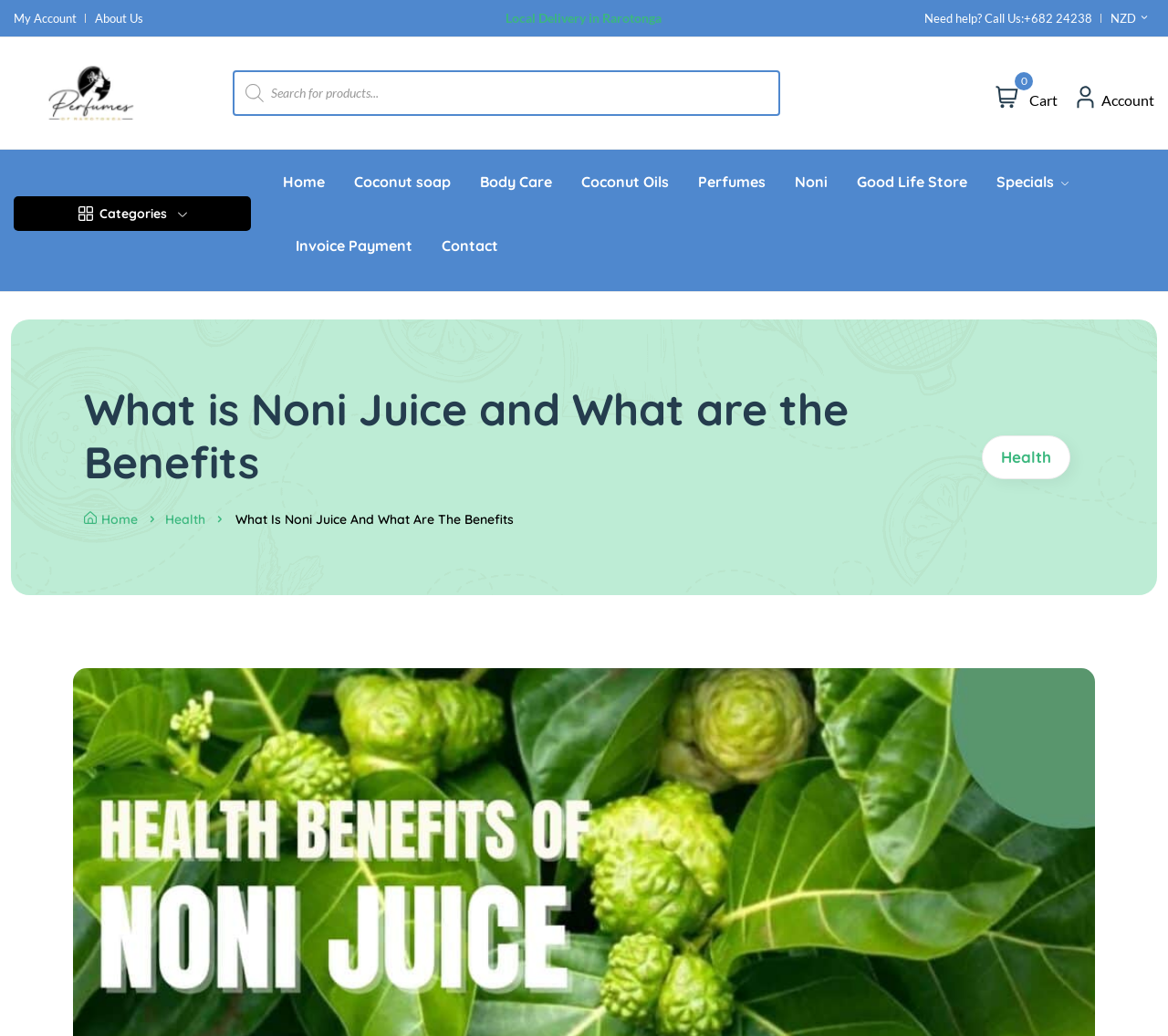Provide the bounding box coordinates for the UI element that is described as: "Coconut Oils".

[0.498, 0.144, 0.573, 0.206]